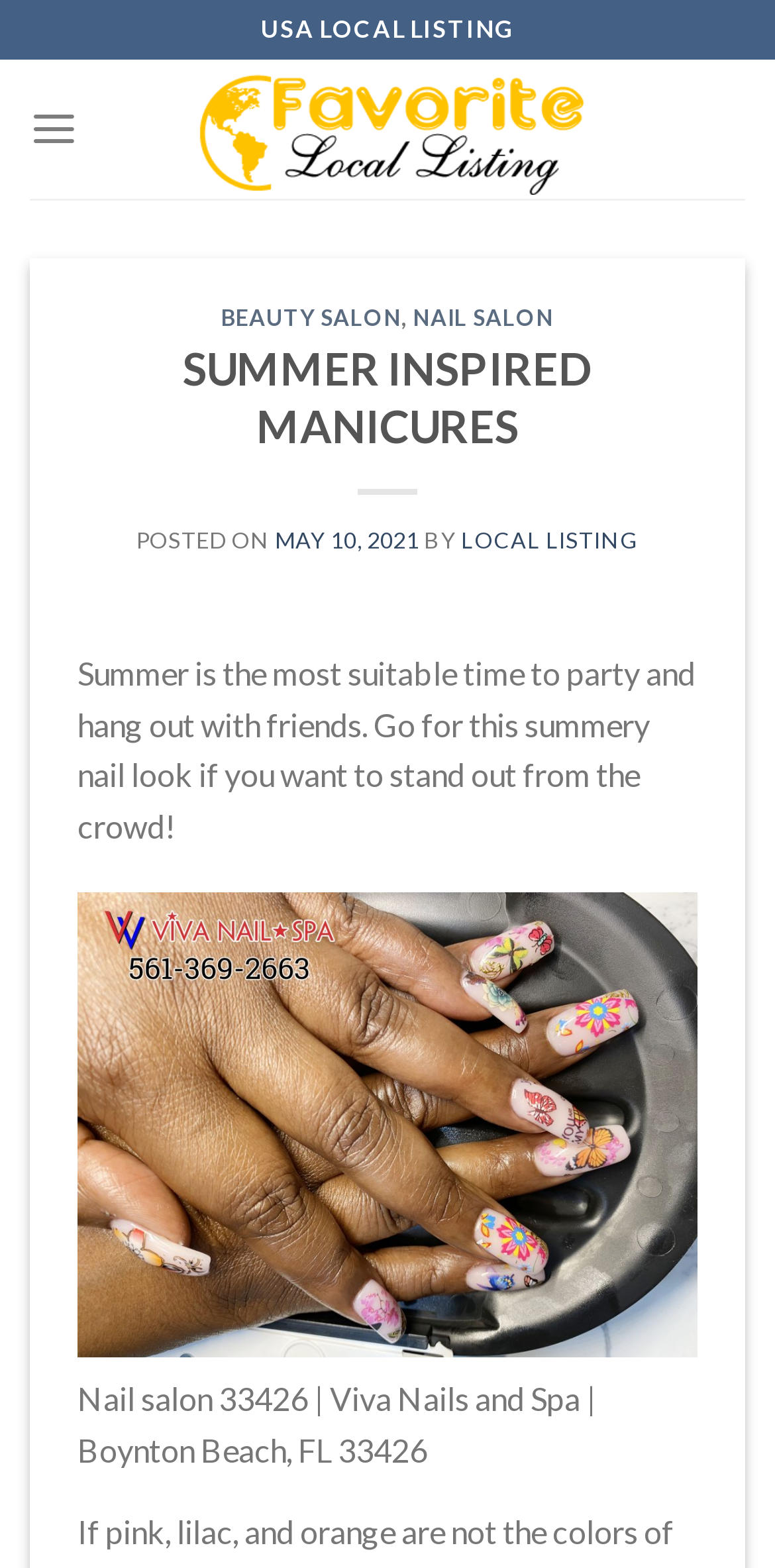Find the UI element described as: "Local Listing" and predict its bounding box coordinates. Ensure the coordinates are four float numbers between 0 and 1, [left, top, right, bottom].

[0.595, 0.335, 0.824, 0.352]